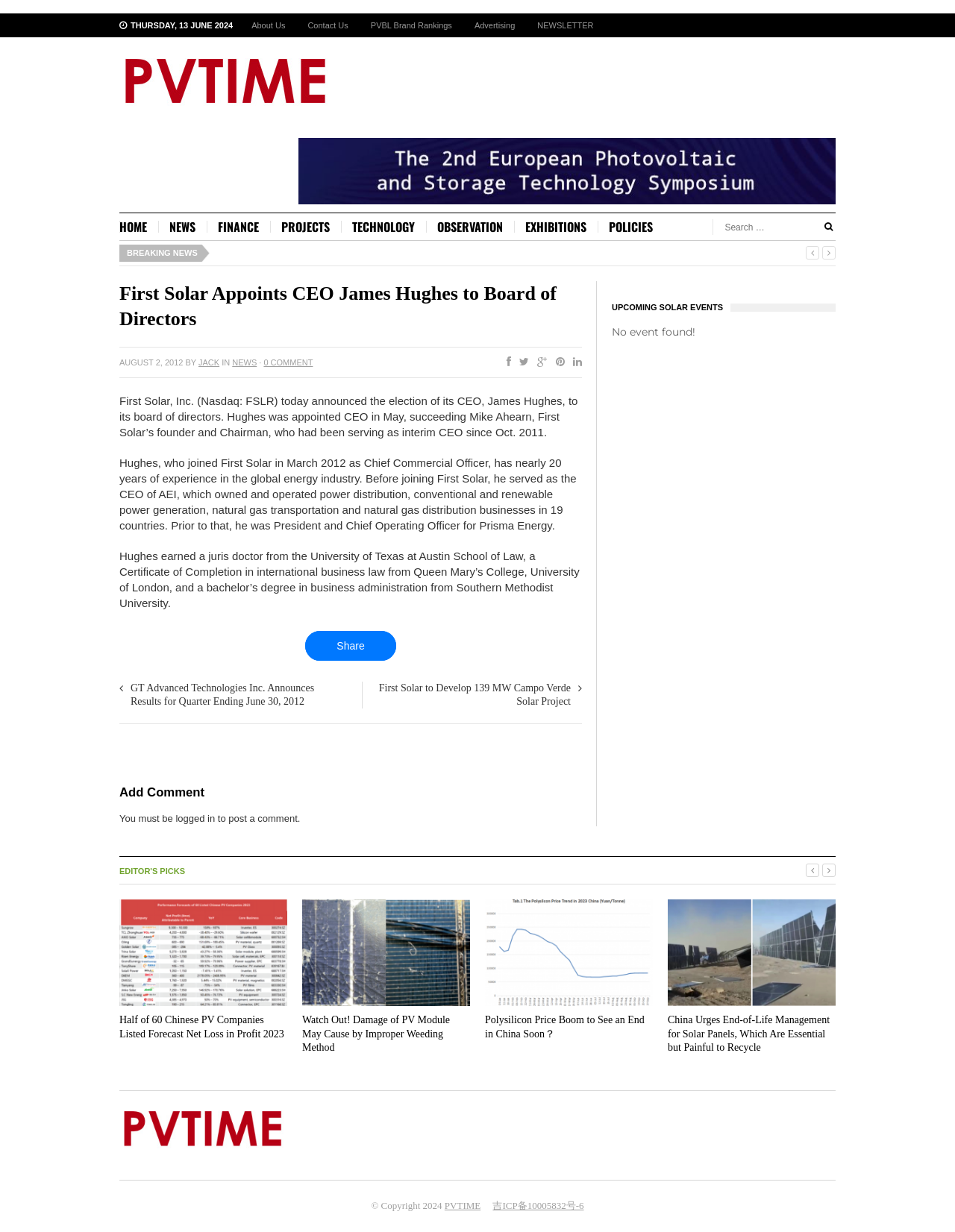Please identify the bounding box coordinates of where to click in order to follow the instruction: "Search for something".

[0.747, 0.178, 0.875, 0.191]